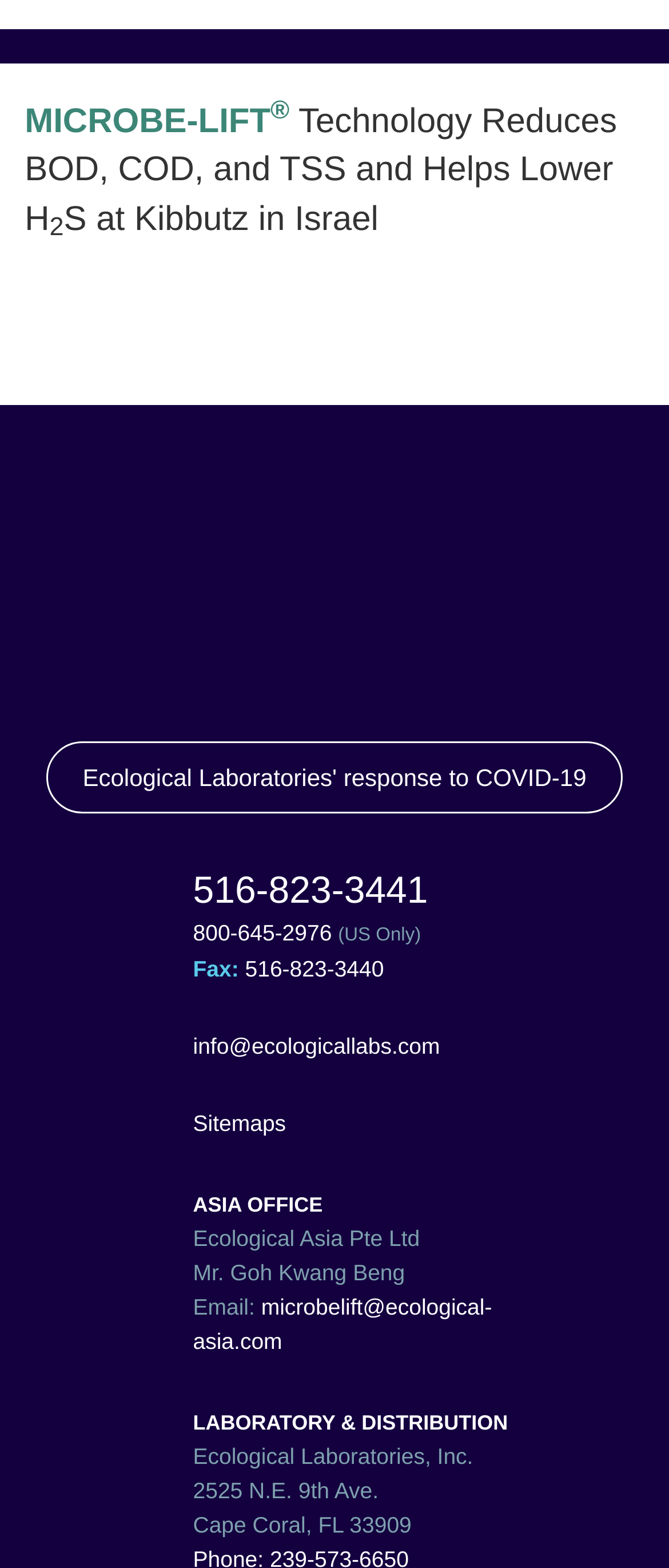Please identify the bounding box coordinates of the clickable region that I should interact with to perform the following instruction: "Email info@ecologicallabs.com". The coordinates should be expressed as four float numbers between 0 and 1, i.e., [left, top, right, bottom].

[0.288, 0.659, 0.658, 0.676]